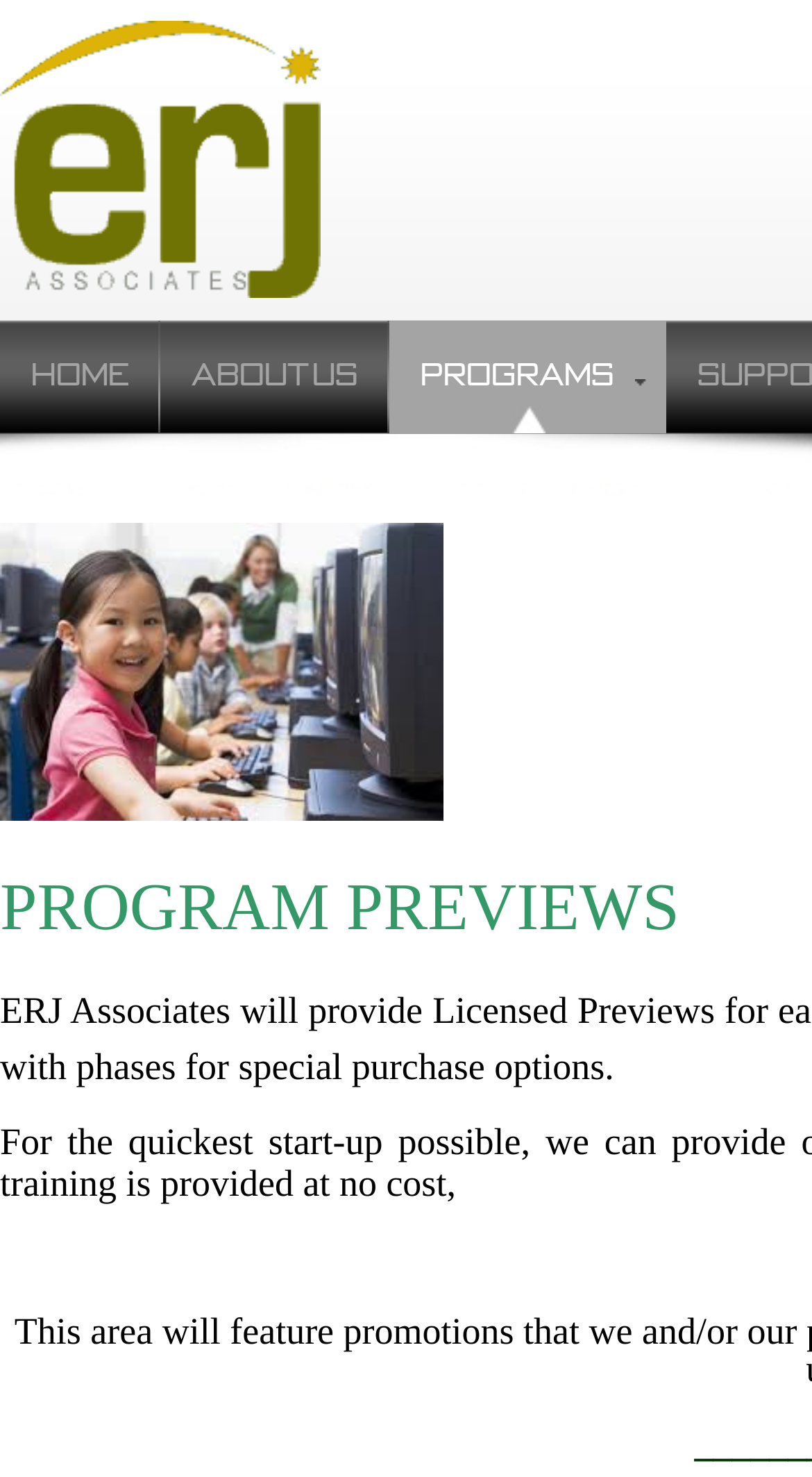Provide an in-depth caption for the webpage.

The webpage is titled "Preview Options :ERJ Associates Inc" and appears to be a homepage or main page for ERJ Associates Inc. At the top left corner, there is a link to "Erj Associates Inc." accompanied by a small image with the same name. 

Below this, there is a navigation menu consisting of three links: "HOME", "ABOUT US", and "PROGRAMS", which are positioned horizontally and evenly spaced from each other. 

Further down, there is a larger image, taking up a significant portion of the page, with a caption "images". 

Finally, at the bottom of the page, there is a heading titled "PROGRAM PREVIEWS", which suggests that the page may provide previews or information about various programs offered by ERJ Associates Inc.